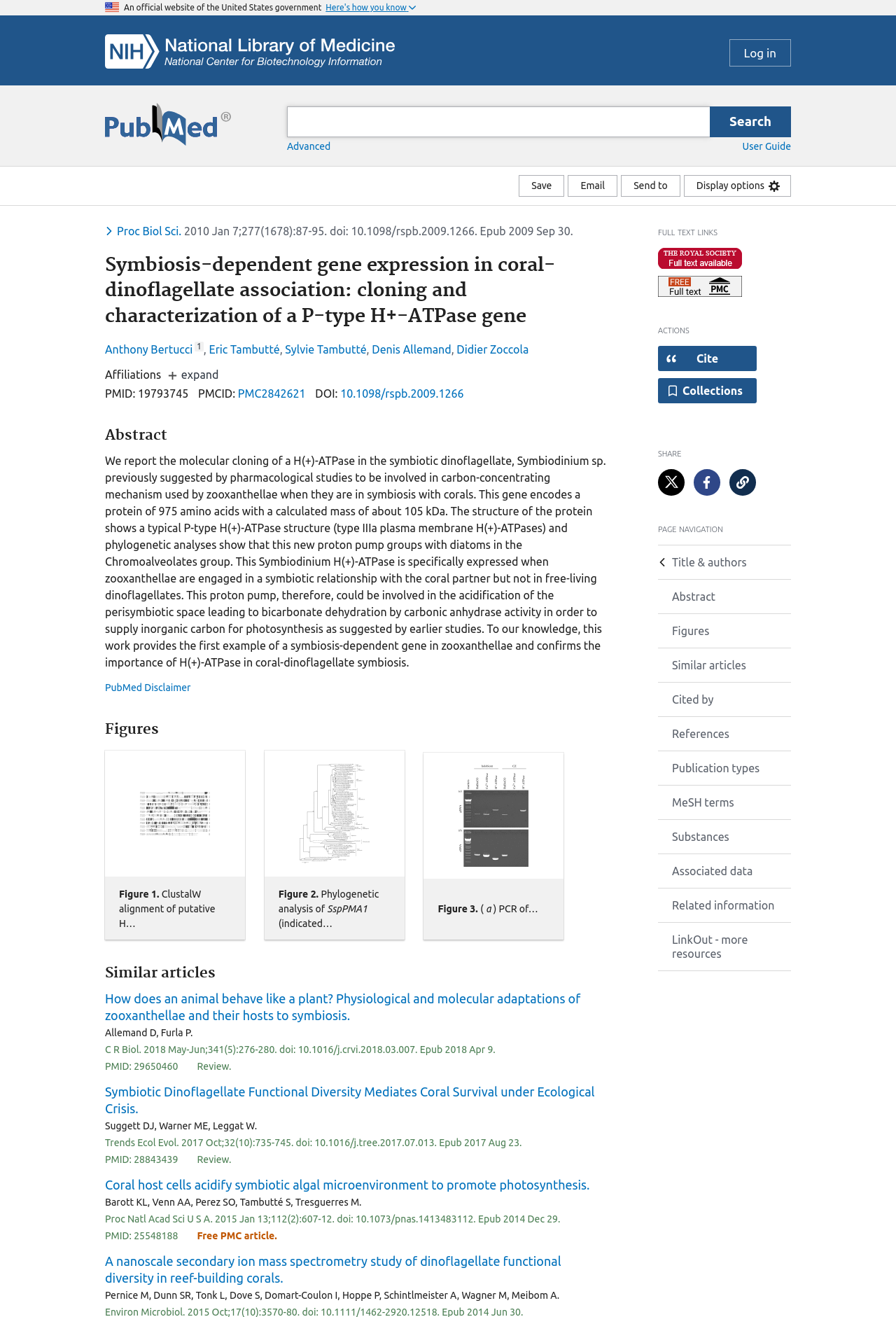Please locate the bounding box coordinates of the element that should be clicked to complete the given instruction: "Log in".

[0.814, 0.03, 0.883, 0.051]